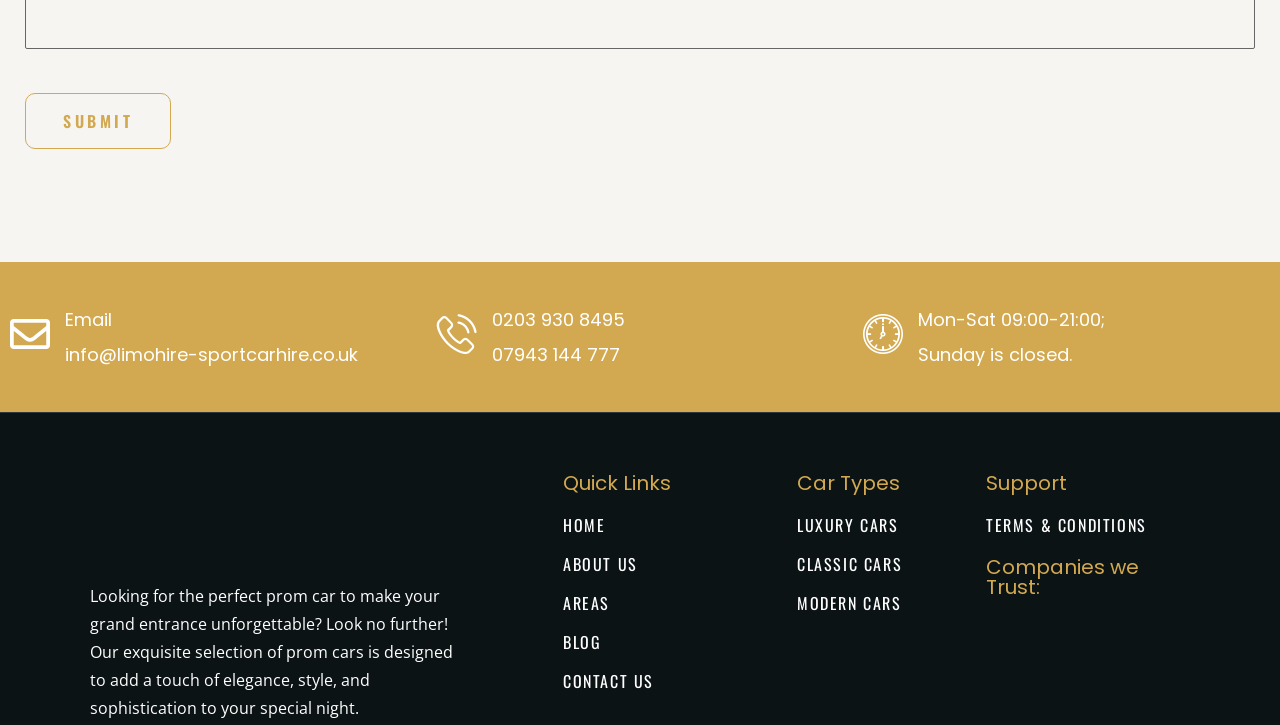Please identify the bounding box coordinates of the element I need to click to follow this instruction: "Check the copyright information".

None